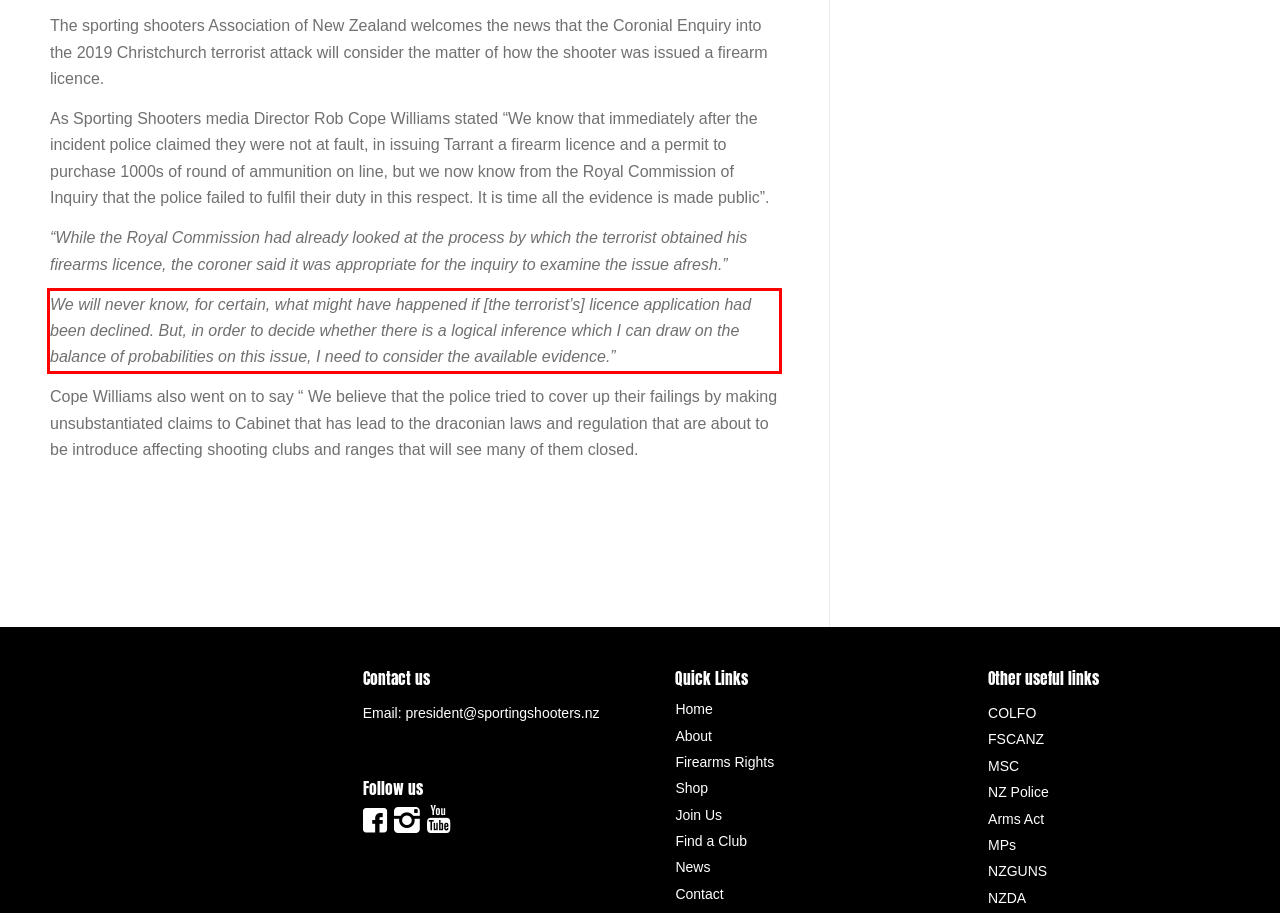Within the provided webpage screenshot, find the red rectangle bounding box and perform OCR to obtain the text content.

We will never know, for certain, what might have happened if [the terrorist’s] licence application had been declined. But, in order to decide whether there is a logical inference which I can draw on the balance of probabilities on this issue, I need to consider the available evidence.”